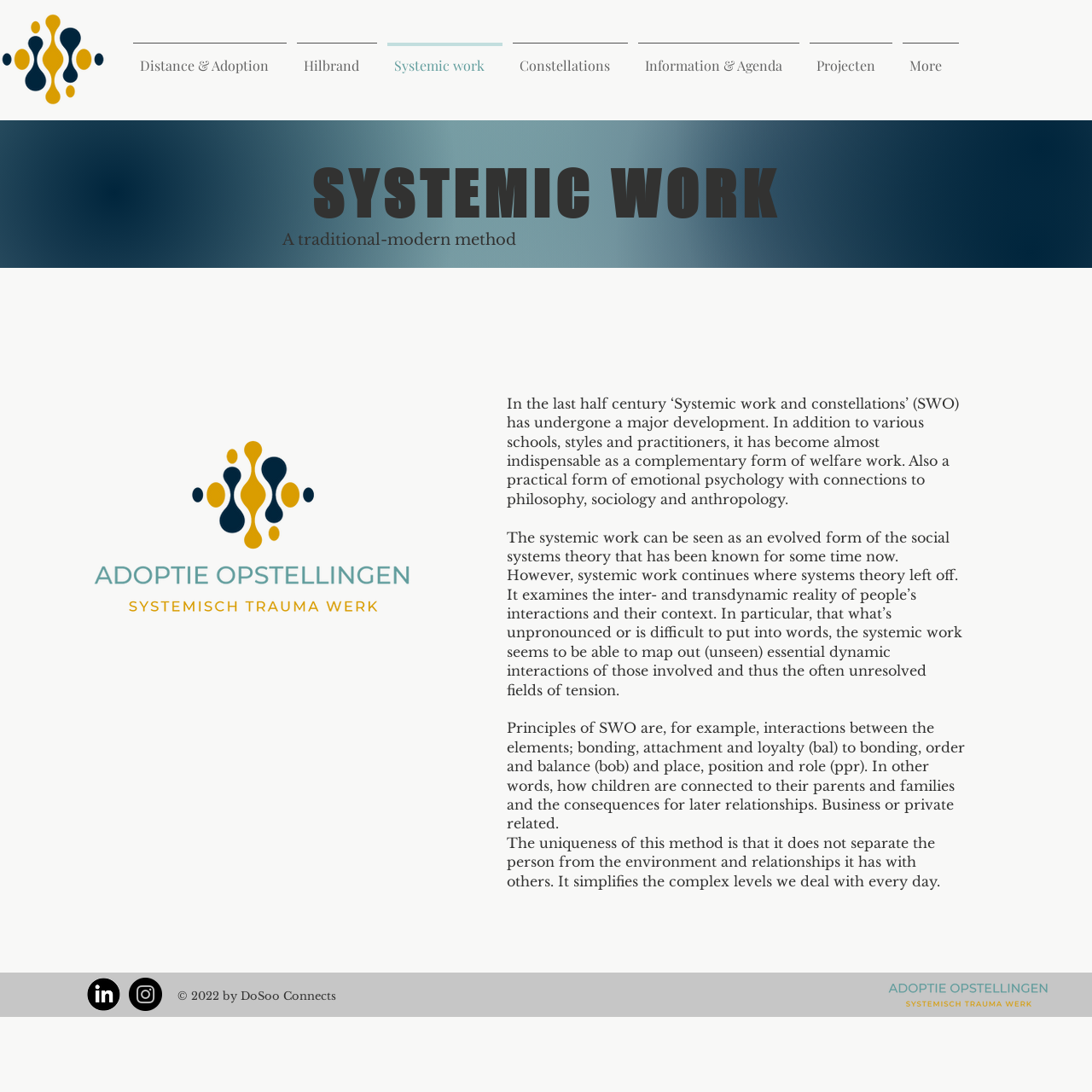Please find and report the bounding box coordinates of the element to click in order to perform the following action: "Click on Distance & Adoption". The coordinates should be expressed as four float numbers between 0 and 1, in the format [left, top, right, bottom].

[0.117, 0.039, 0.267, 0.066]